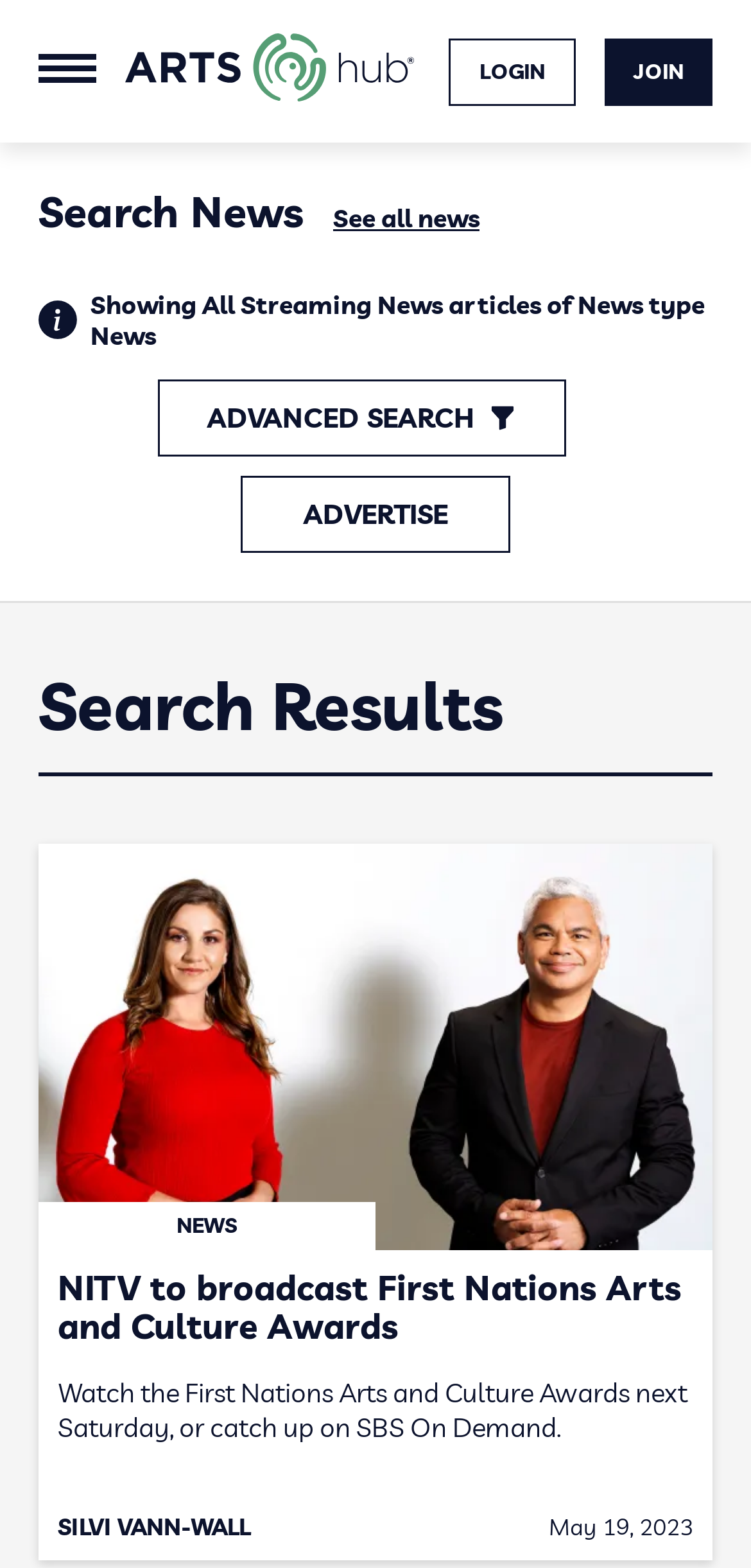Identify the bounding box coordinates of the clickable section necessary to follow the following instruction: "Click on the LOGIN link". The coordinates should be presented as four float numbers from 0 to 1, i.e., [left, top, right, bottom].

[0.597, 0.024, 0.767, 0.067]